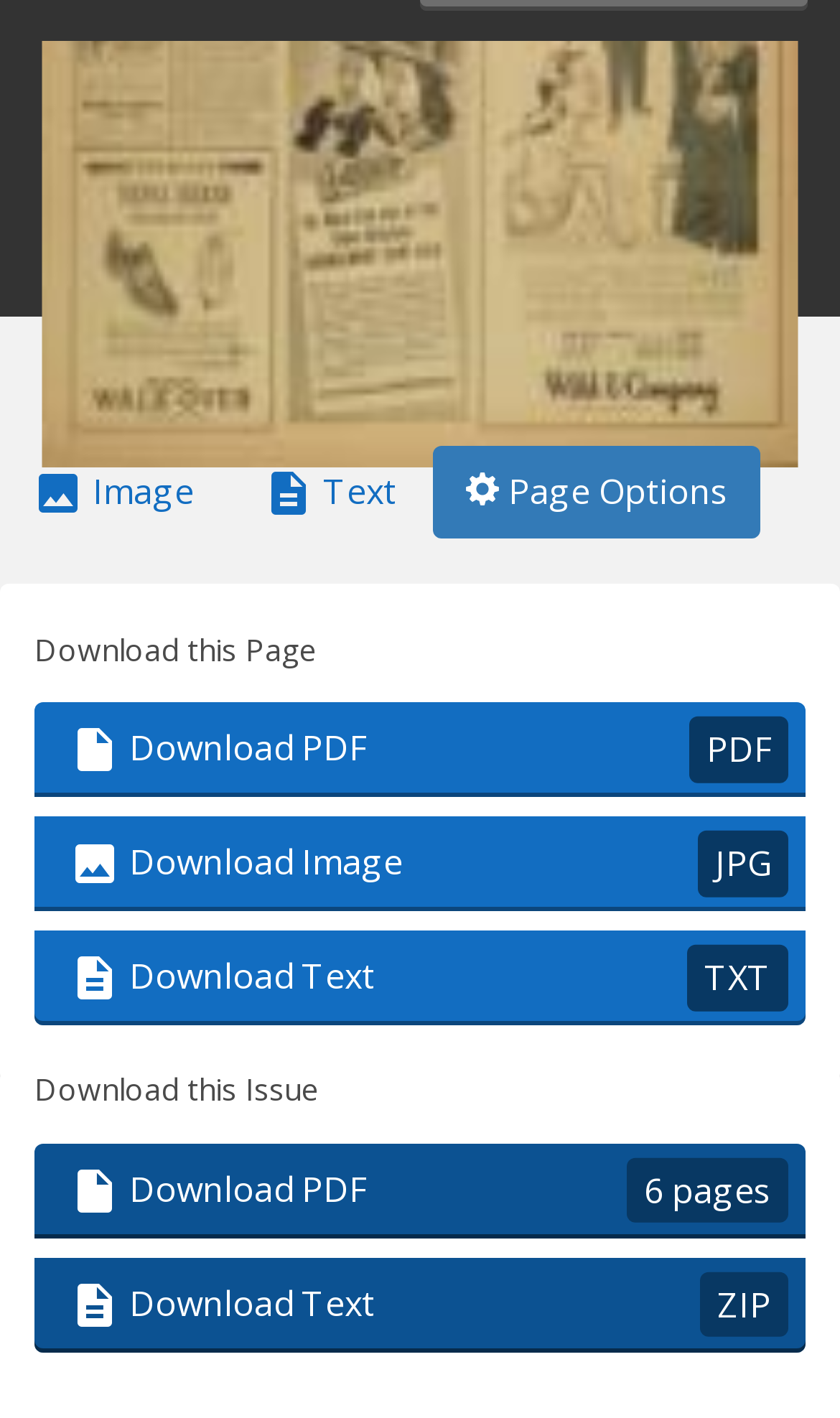Determine the bounding box coordinates for the area that needs to be clicked to fulfill this task: "Select the Text tab". The coordinates must be given as four float numbers between 0 and 1, i.e., [left, top, right, bottom].

[0.274, 0.314, 0.51, 0.381]